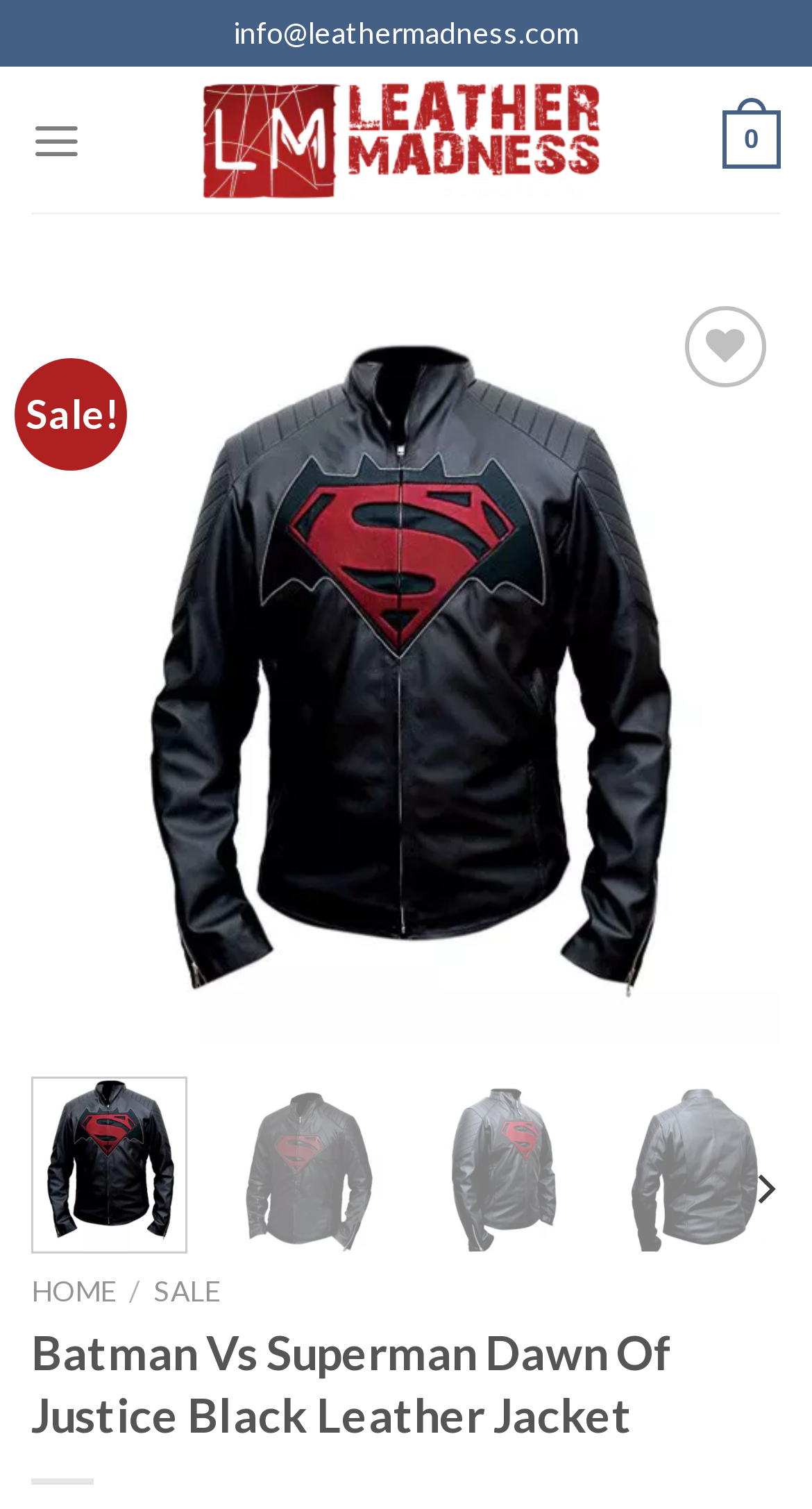Determine the bounding box coordinates of the element's region needed to click to follow the instruction: "Click on the 'Next' button". Provide these coordinates as four float numbers between 0 and 1, formatted as [left, top, right, bottom].

[0.832, 0.395, 0.925, 0.495]